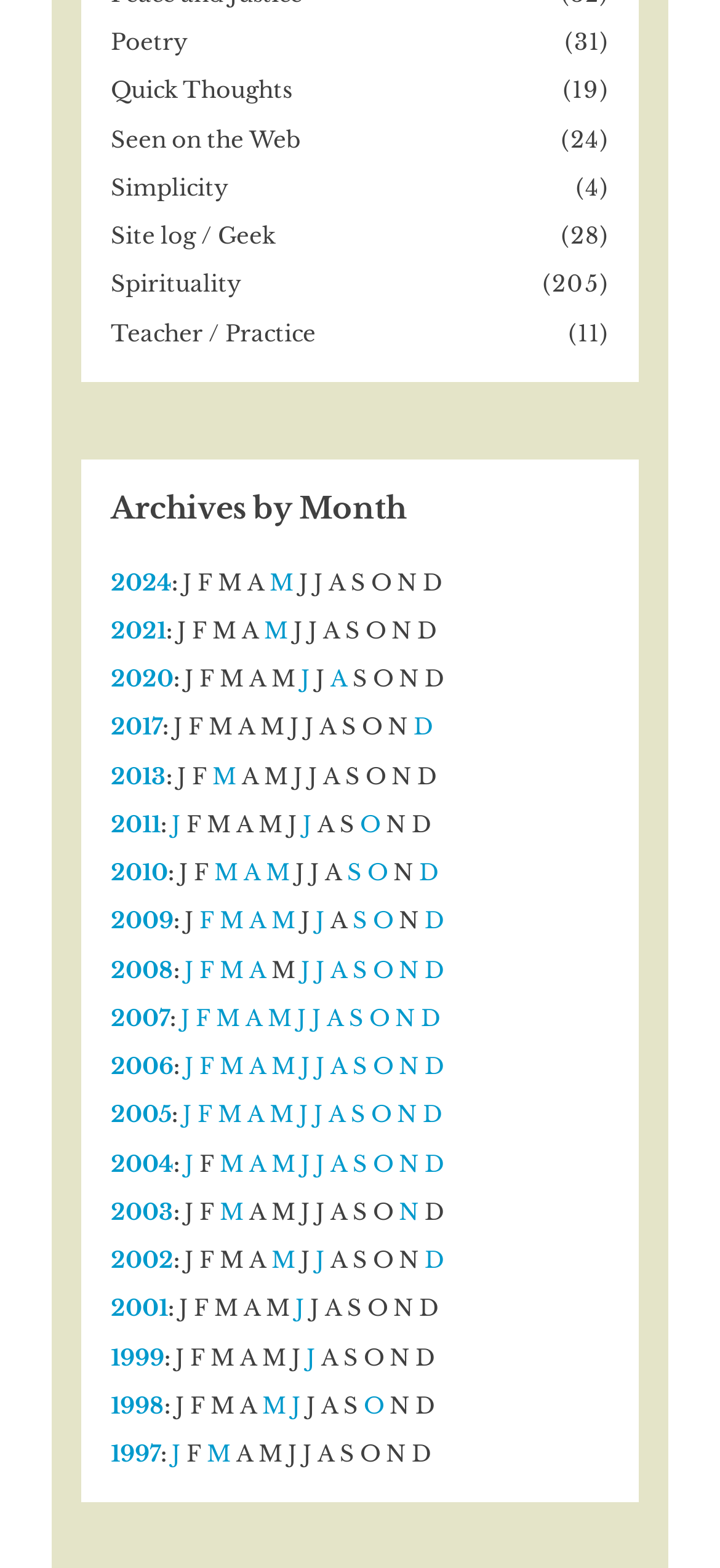Pinpoint the bounding box coordinates of the clickable element needed to complete the instruction: "Click on Poetry". The coordinates should be provided as four float numbers between 0 and 1: [left, top, right, bottom].

[0.154, 0.018, 0.275, 0.035]